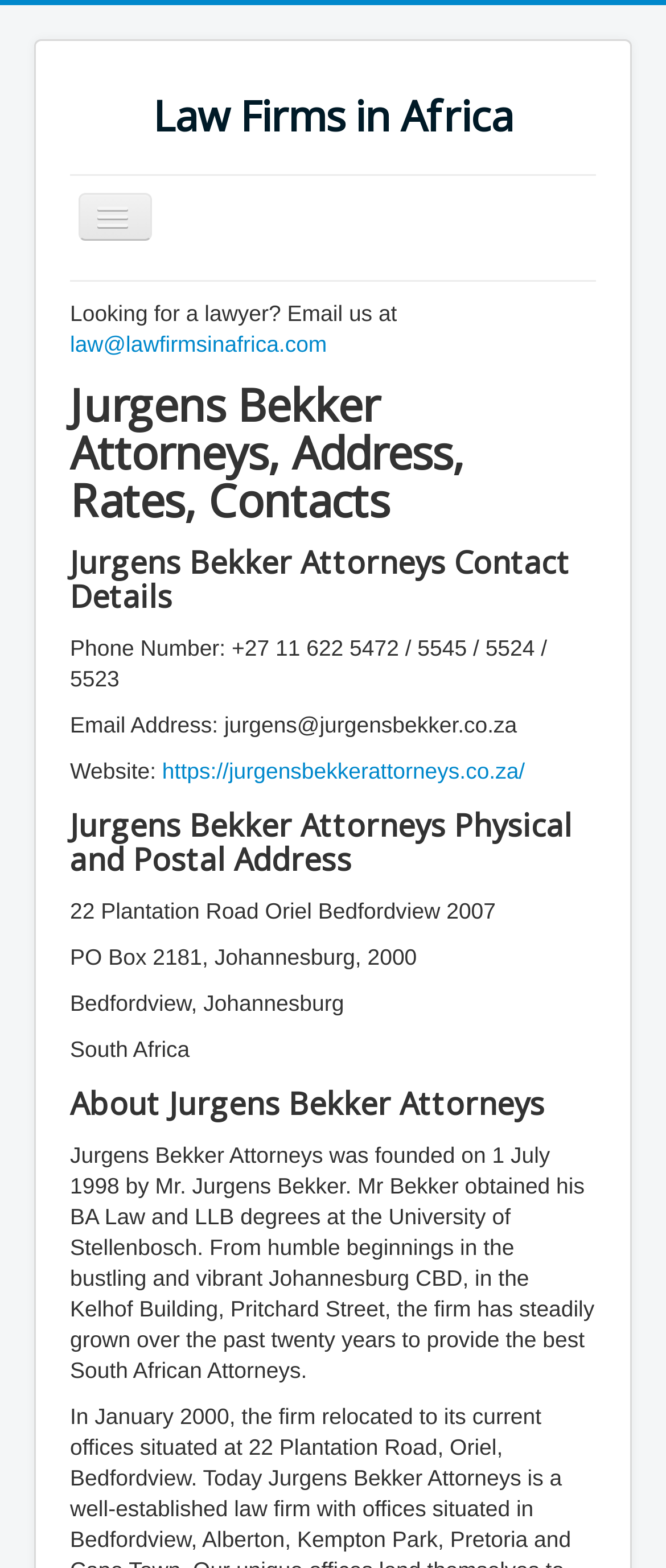What is the email address of Jurgens Bekker Attorneys?
Please provide a comprehensive answer based on the information in the image.

I found the email address by looking at the contact details section of the webpage, where it is listed as 'Email Address: jurgens@jurgensbekker.co.za'.